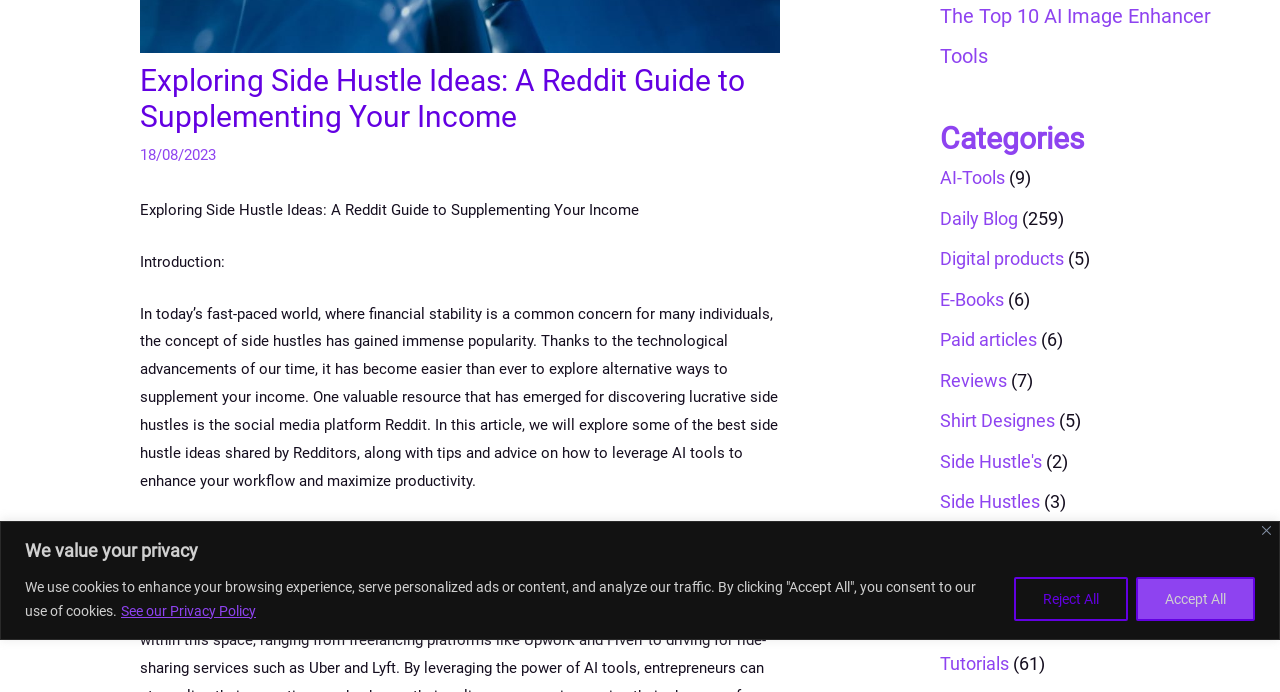Using the element description provided, determine the bounding box coordinates in the format (top-left x, top-left y, bottom-right x, bottom-right y). Ensure that all values are floating point numbers between 0 and 1. Element description: Digital products

[0.734, 0.359, 0.831, 0.389]